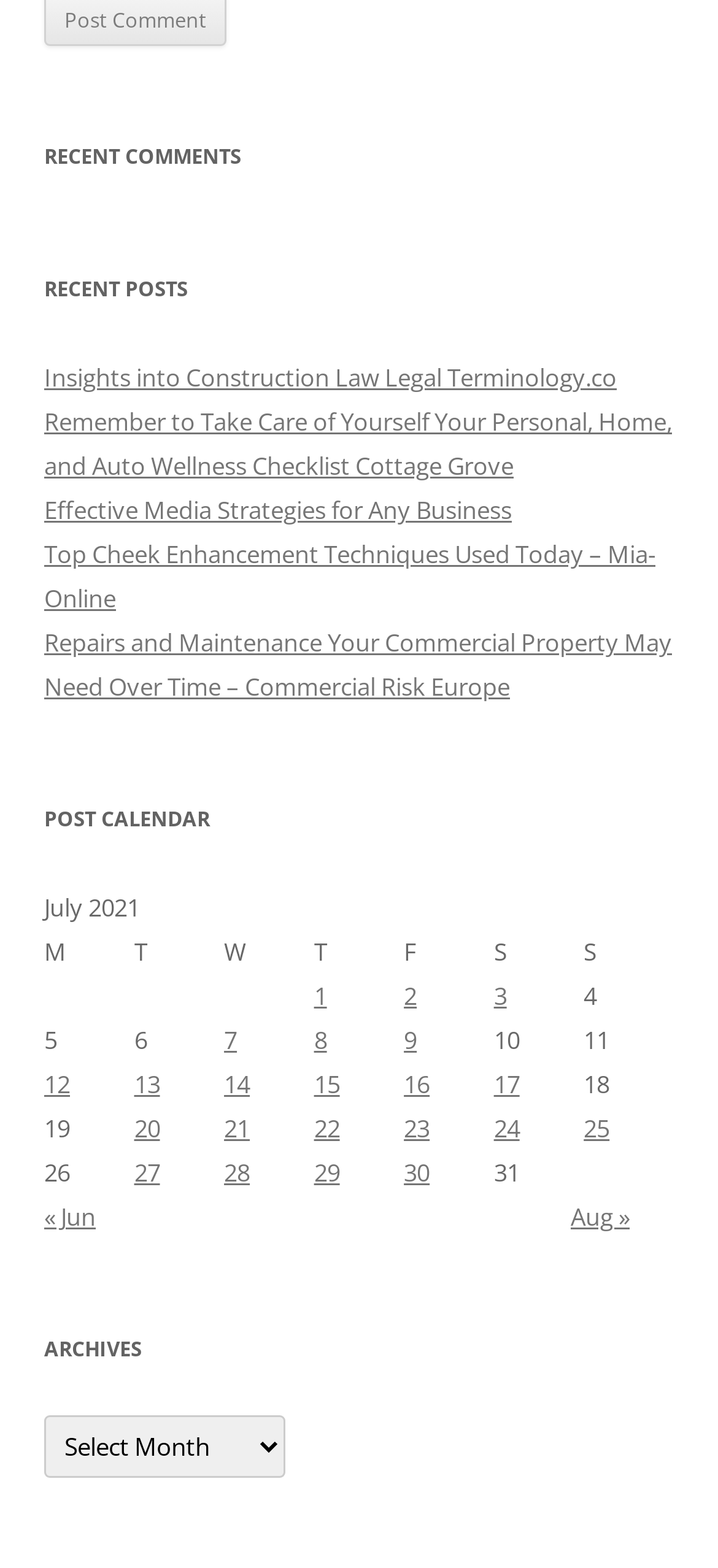Determine the bounding box coordinates of the element's region needed to click to follow the instruction: "Read post about construction law". Provide these coordinates as four float numbers between 0 and 1, formatted as [left, top, right, bottom].

[0.062, 0.231, 0.859, 0.252]